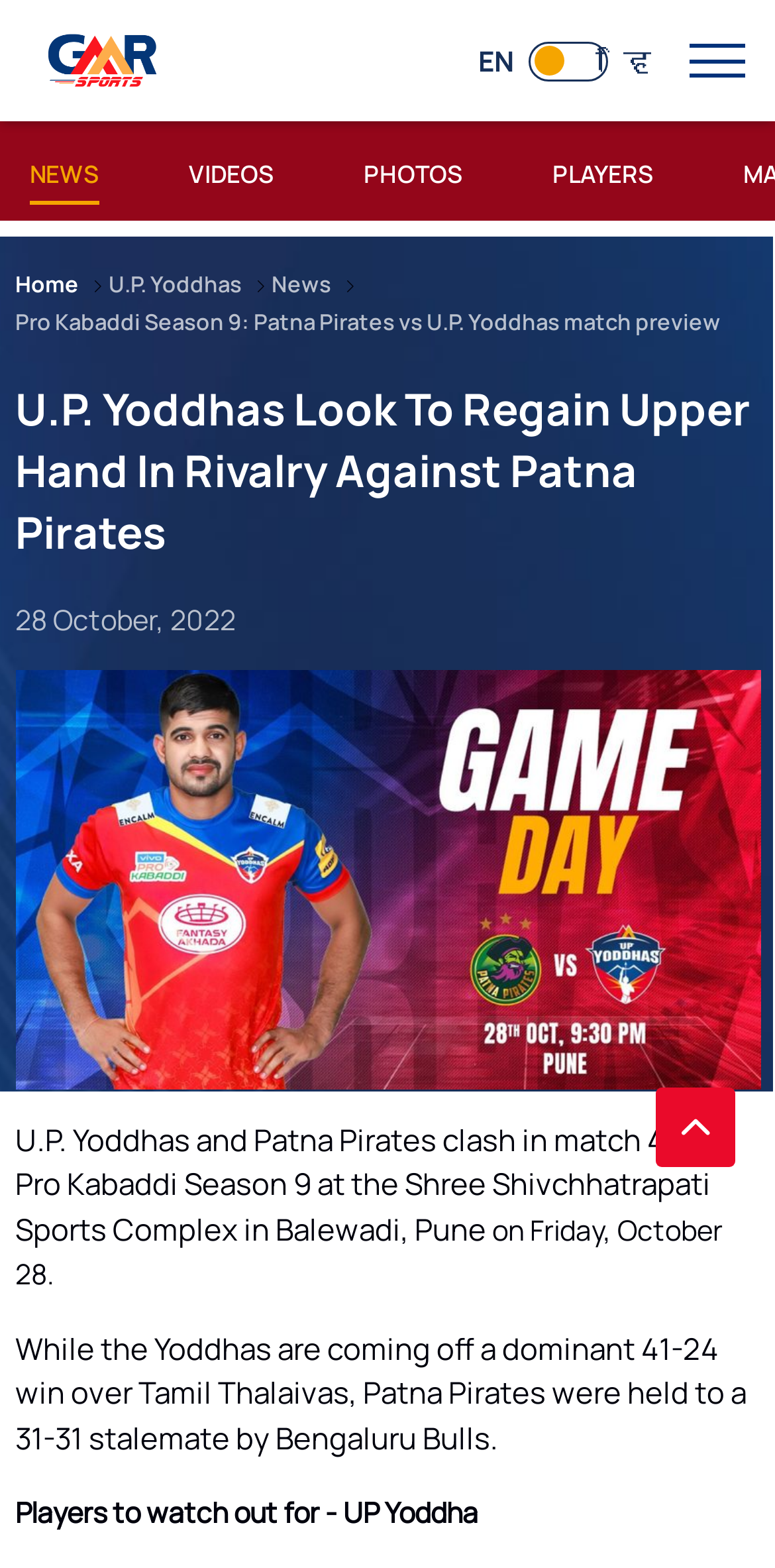Find the bounding box of the UI element described as follows: "U.P. Yoddhas".

[0.14, 0.167, 0.312, 0.191]